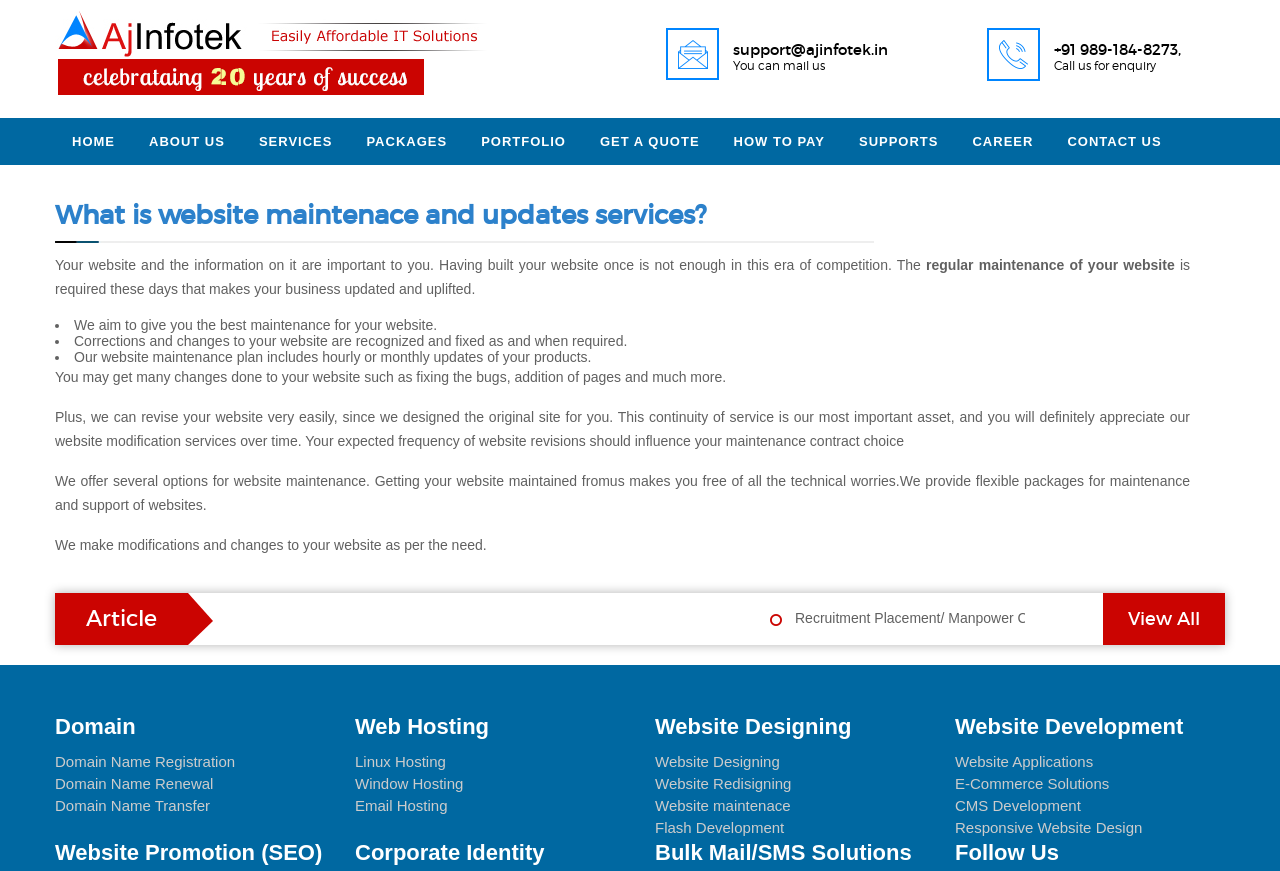Describe the webpage in detail, including text, images, and layout.

This webpage appears to be about a website maintenance and development company. At the top, there is a link to "cheap website designing company in delhi" accompanied by an image. To the right of this, there is an image with the text "App Development Company Delhi". Below this, there is a heading with the email address "support@ajinfotek.in" and a static text "You can mail us". Next to this, there is an image with the text "Affordable SEO Services company for Small Business". 

Further down, there is a heading with a phone number "+91 989-184-8273," and a static text "Call us for enquiry". Below this, there is a navigation menu with links to "HOME", "ABOUT US", "SERVICES", "PACKAGES", "PORTFOLIO", "GET A QUOTE", "HOW TO PAY", "SUPPORTS", "CAREER", and "CONTACT US". 

The main content of the webpage starts with a heading "What is website maintenance and updates services?" followed by an image with the text "Best Website Designing Company in Delhi". The text explains the importance of website maintenance and updates, stating that having a website is not enough in today's competitive era. It highlights the need for regular maintenance to keep the business updated and uplifted. 

The webpage then lists the benefits of their website maintenance plan, including corrections and changes to the website, hourly or monthly updates of products, and fixing bugs. It also mentions that they can revise the website easily since they designed the original site. 

Below this, there is a section with a heading "Article" and a link to "Article". Next to this, there is a link to "Recruitment Placement/ Manpower Consultancy Website Development". Further down, there is a heading "View All" with a link to "View All". 

The webpage then lists various services offered by the company, including domain name registration, renewal, and transfer, web hosting, website designing, website development, website promotion (SEO), corporate identity, bulk mail/SMS solutions, and more. Each of these services has a heading and links to related pages.